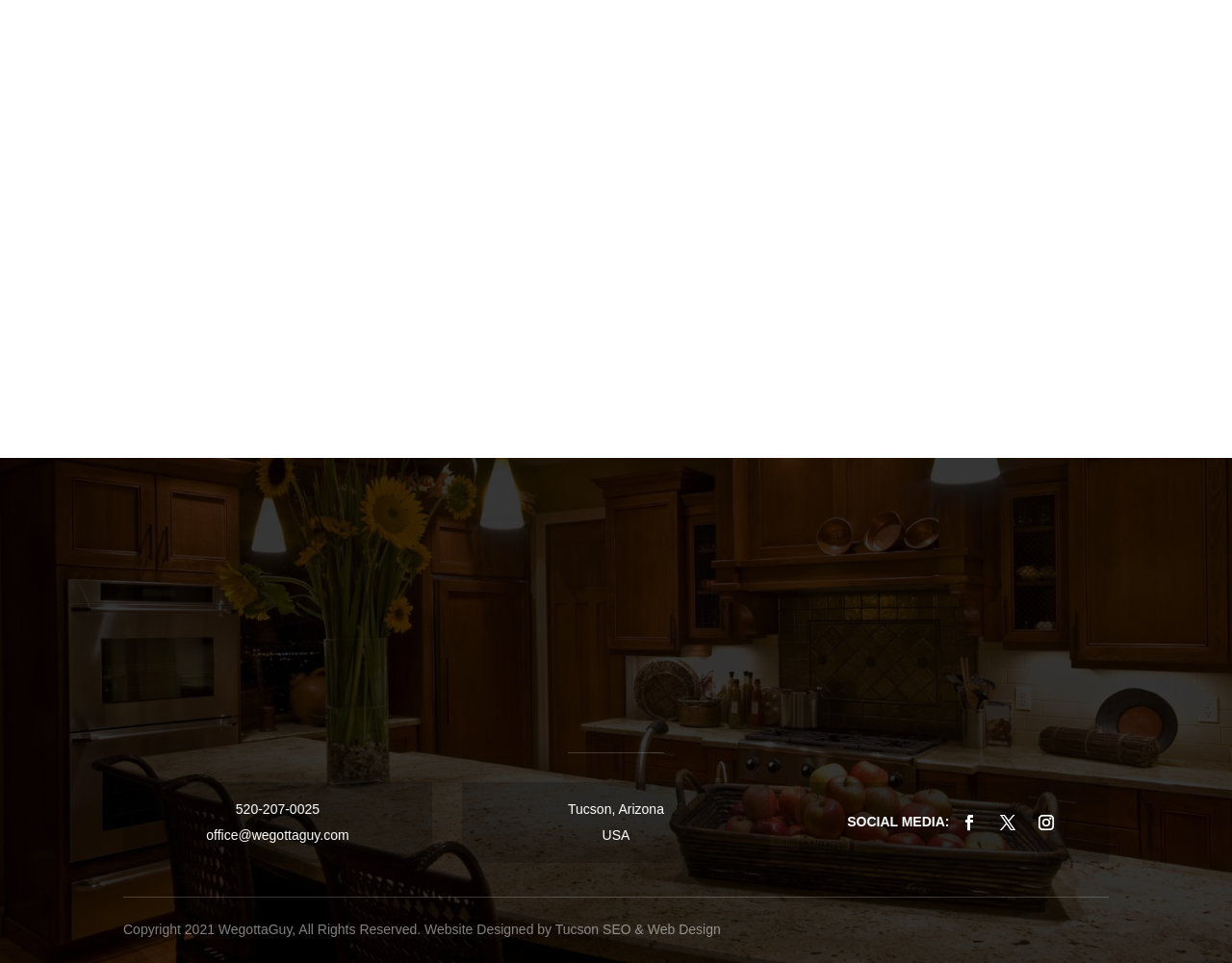How many social media links are present on the webpage? From the image, respond with a single word or brief phrase.

3